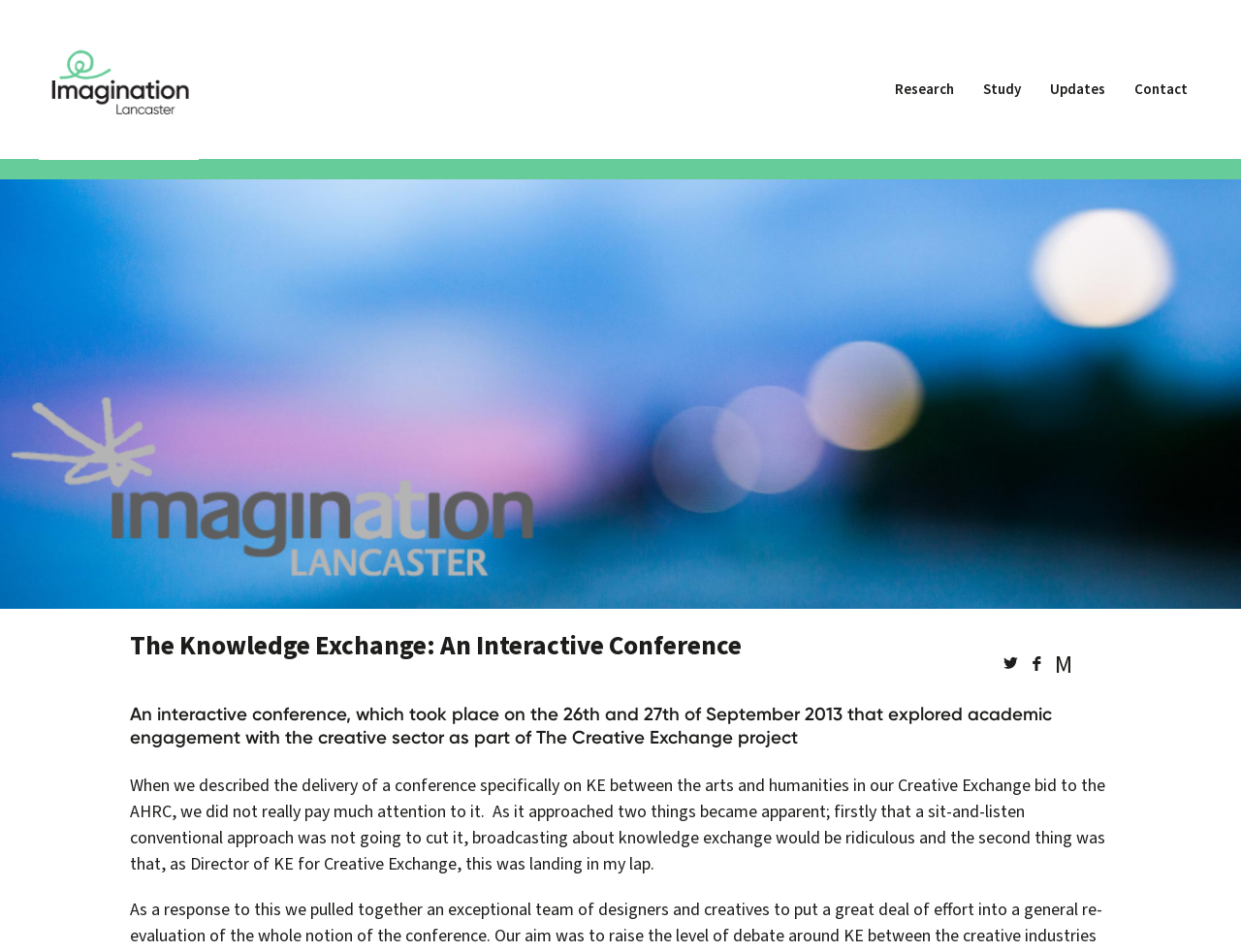Respond with a single word or phrase to the following question:
How many menu items are there?

4